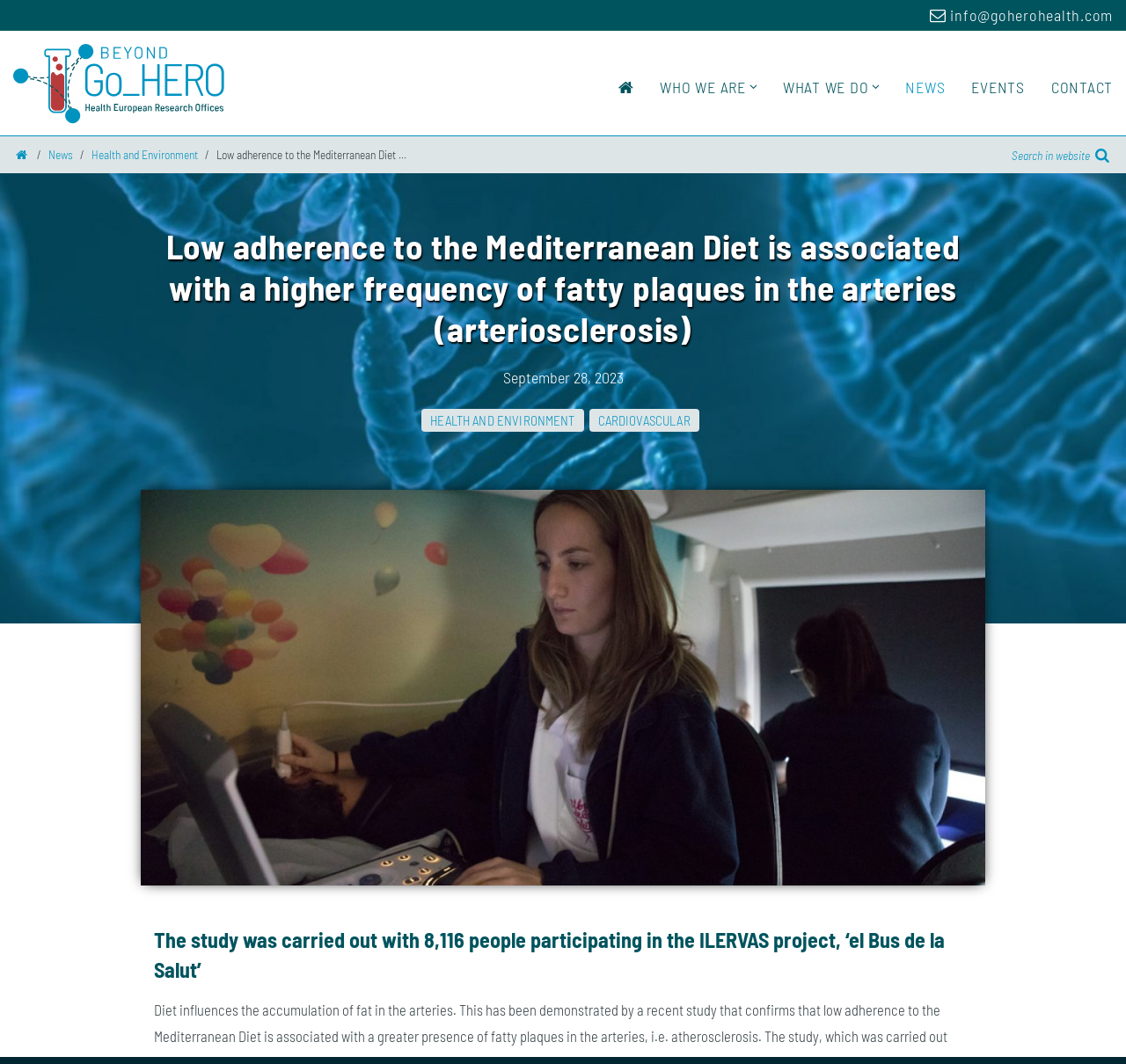Determine the bounding box coordinates of the element's region needed to click to follow the instruction: "Scroll to top". Provide these coordinates as four float numbers between 0 and 1, formatted as [left, top, right, bottom].

None